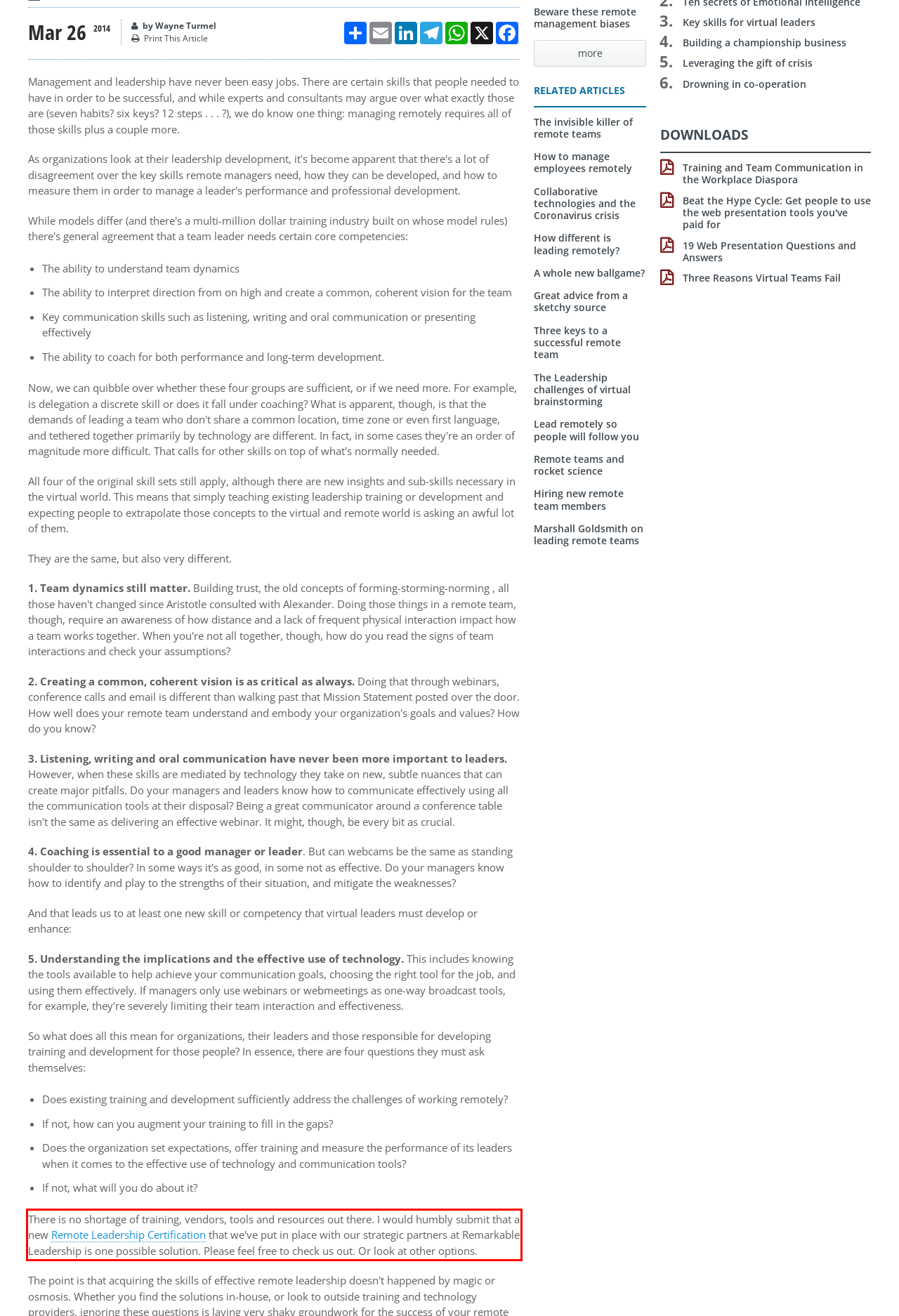The screenshot provided shows a webpage with a red bounding box. Apply OCR to the text within this red bounding box and provide the extracted content.

There is no shortage of training, vendors, tools and resources out there. I would humbly submit that a new Remote Leadership Certification that we've put in place with our strategic partners at Remarkable Leadership is one possible solution. Please feel free to check us out. Or look at other options.